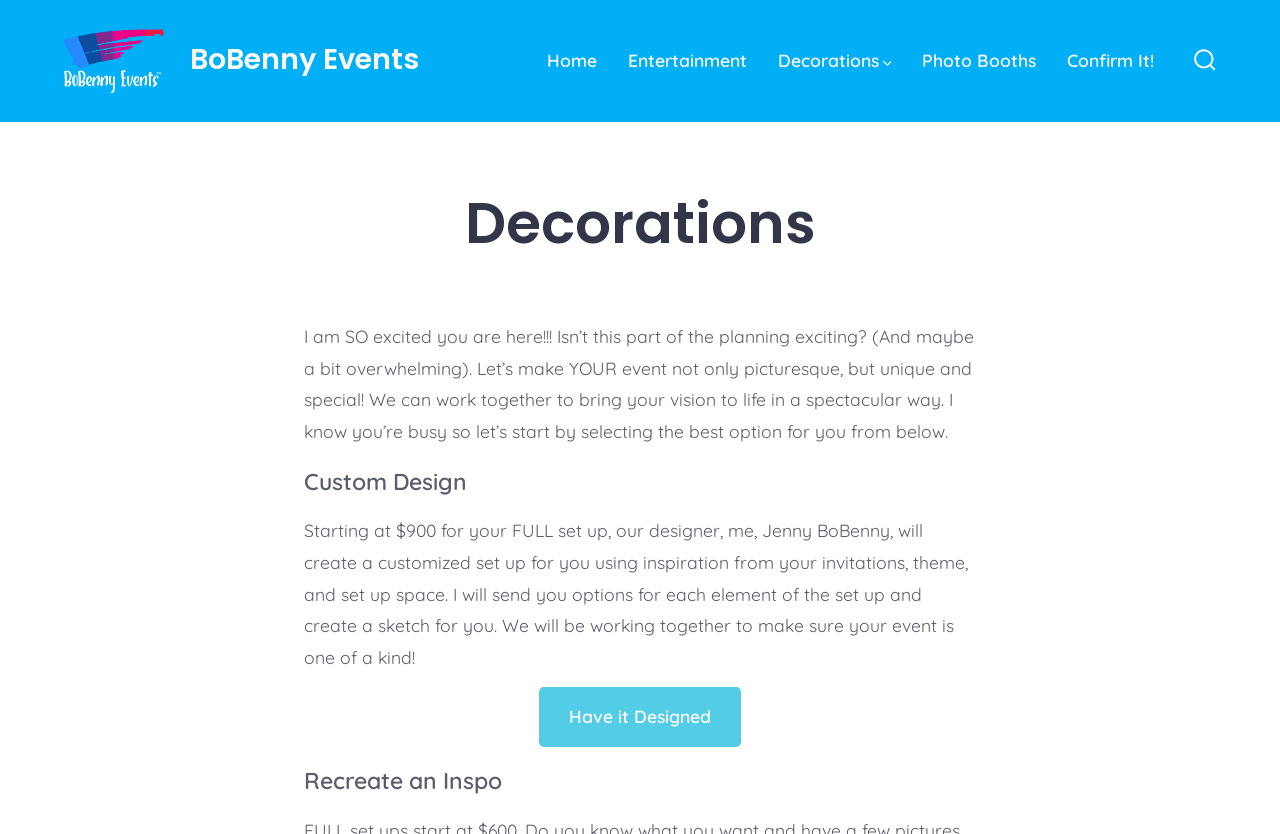Provide the bounding box coordinates for the UI element that is described as: "Support".

None